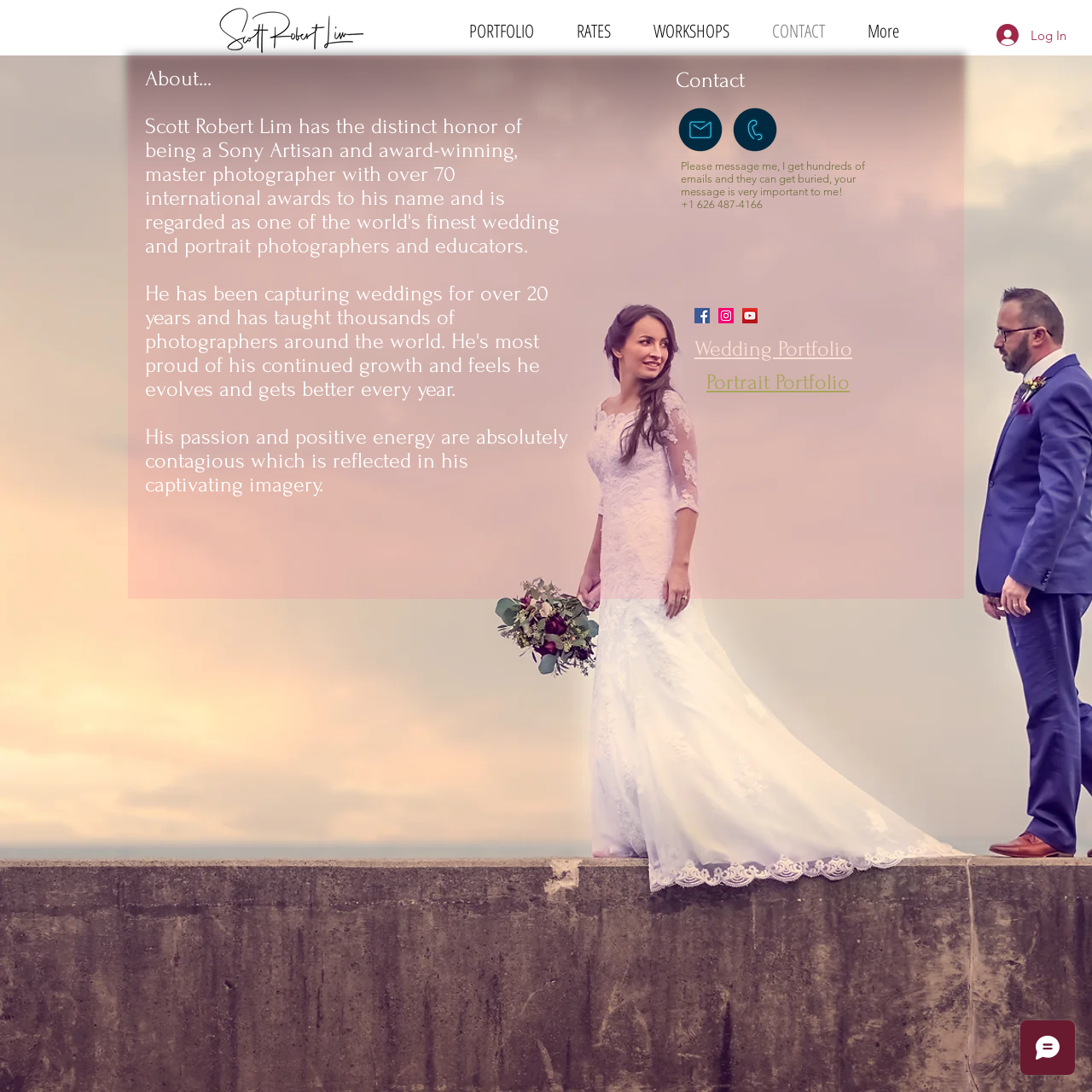What are the two types of portfolios available?
Refer to the image and offer an in-depth and detailed answer to the question.

The two types of portfolios are mentioned in the headings 'Wedding Portfolio' and 'Portrait Portfolio', which are linked to their respective pages.